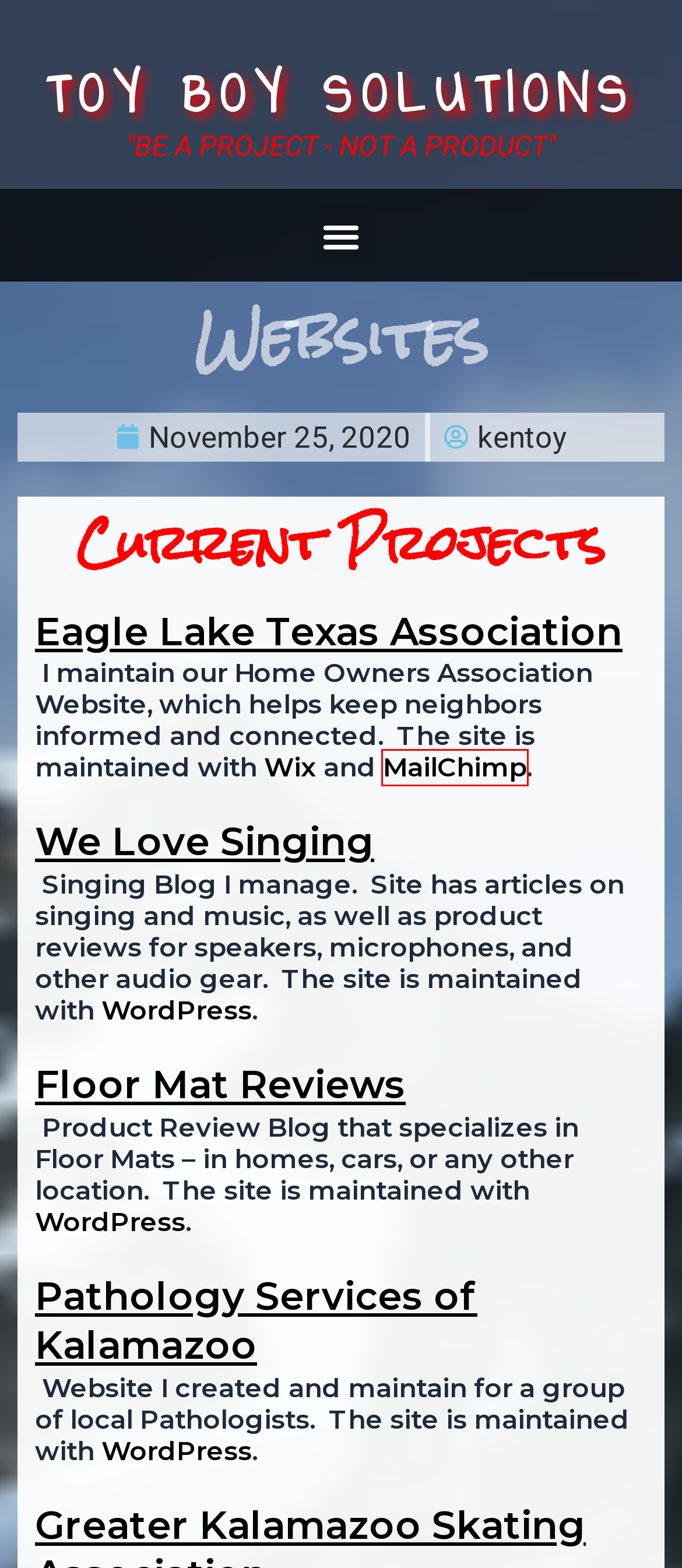You are looking at a webpage screenshot with a red bounding box around an element. Pick the description that best matches the new webpage after interacting with the element in the red bounding box. The possible descriptions are:
A. Pathology Services of Kalamazoo
B. Marketing, Automation & Email Platform | Mailchimp
C. Zion Lutheran Church Kalamazoo Mi | Zion Lutheran Church | Kalamazoo
D. ELTA | Eaglelakekzoo
E. Identification Devices – Ken Toy
F. Preschool for 3 and 4 year olds | Friends of Jesus Preschool
G. Blog Tool, Publishing Platform, and CMS – WordPress.org
H. Très Chic Events – Ken Toy

B